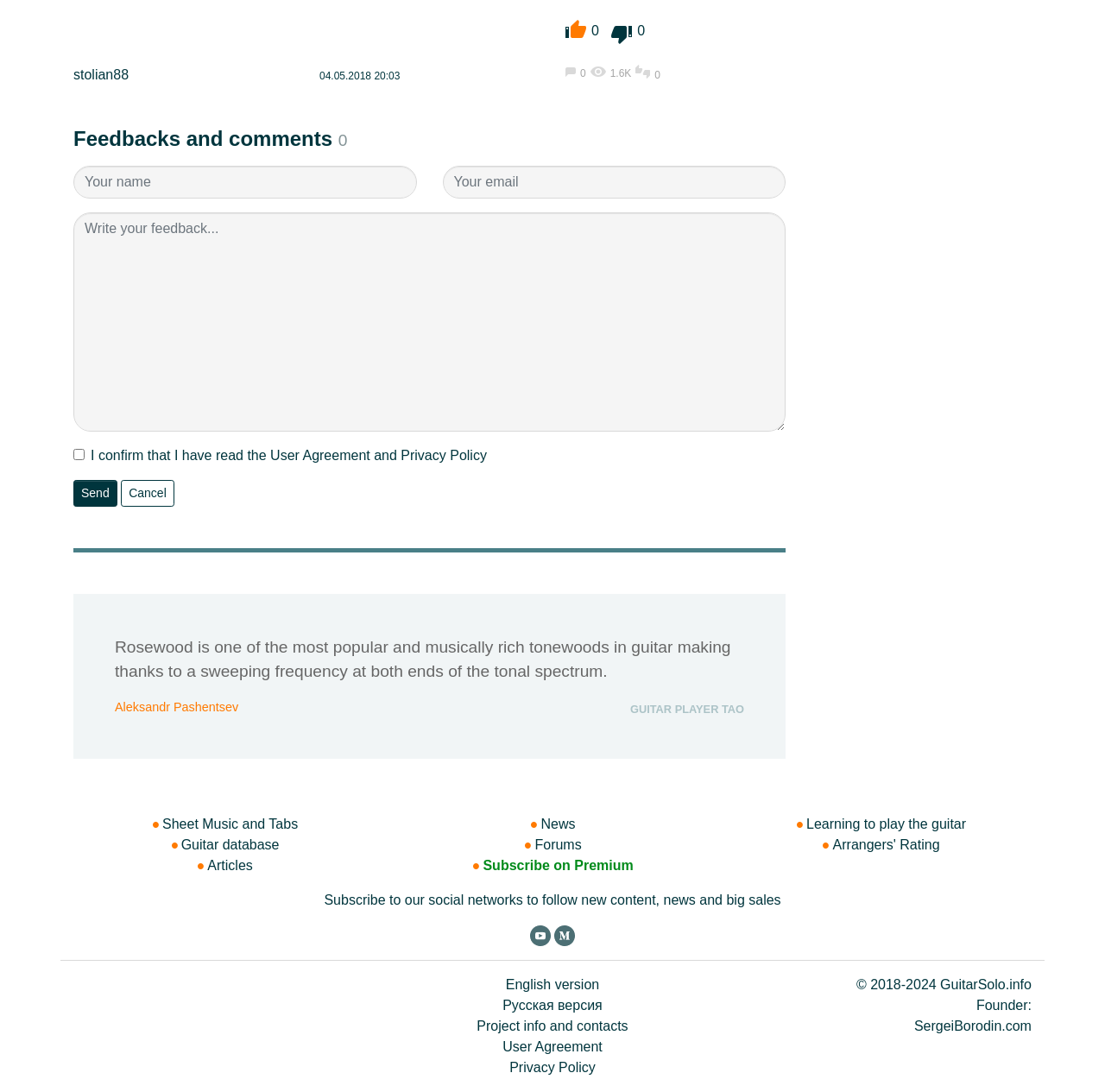Locate the bounding box of the UI element with the following description: "name="user_name" placeholder="Your name"".

[0.066, 0.151, 0.377, 0.181]